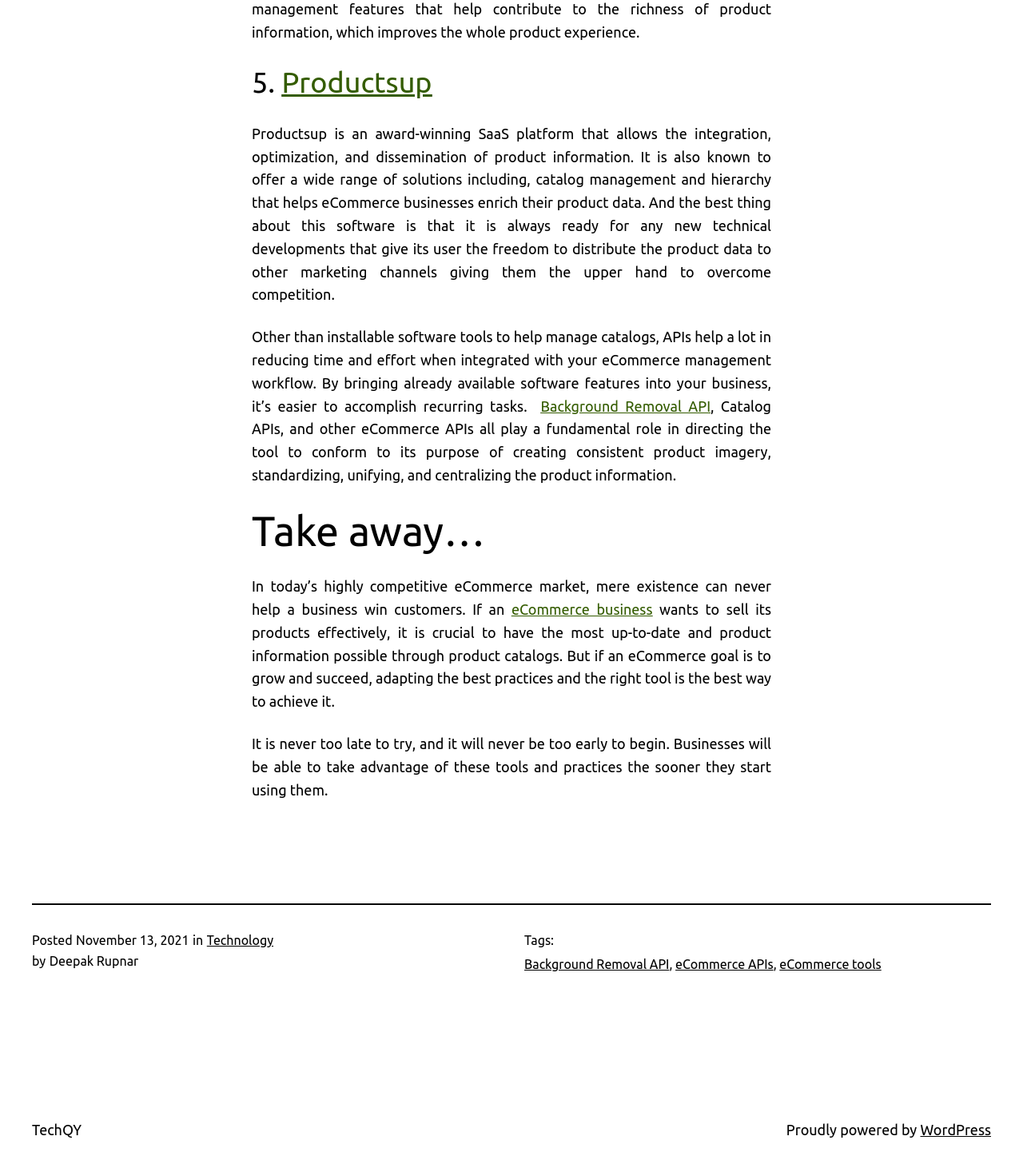Provide the bounding box for the UI element matching this description: "eCommerce tools".

[0.762, 0.814, 0.861, 0.826]